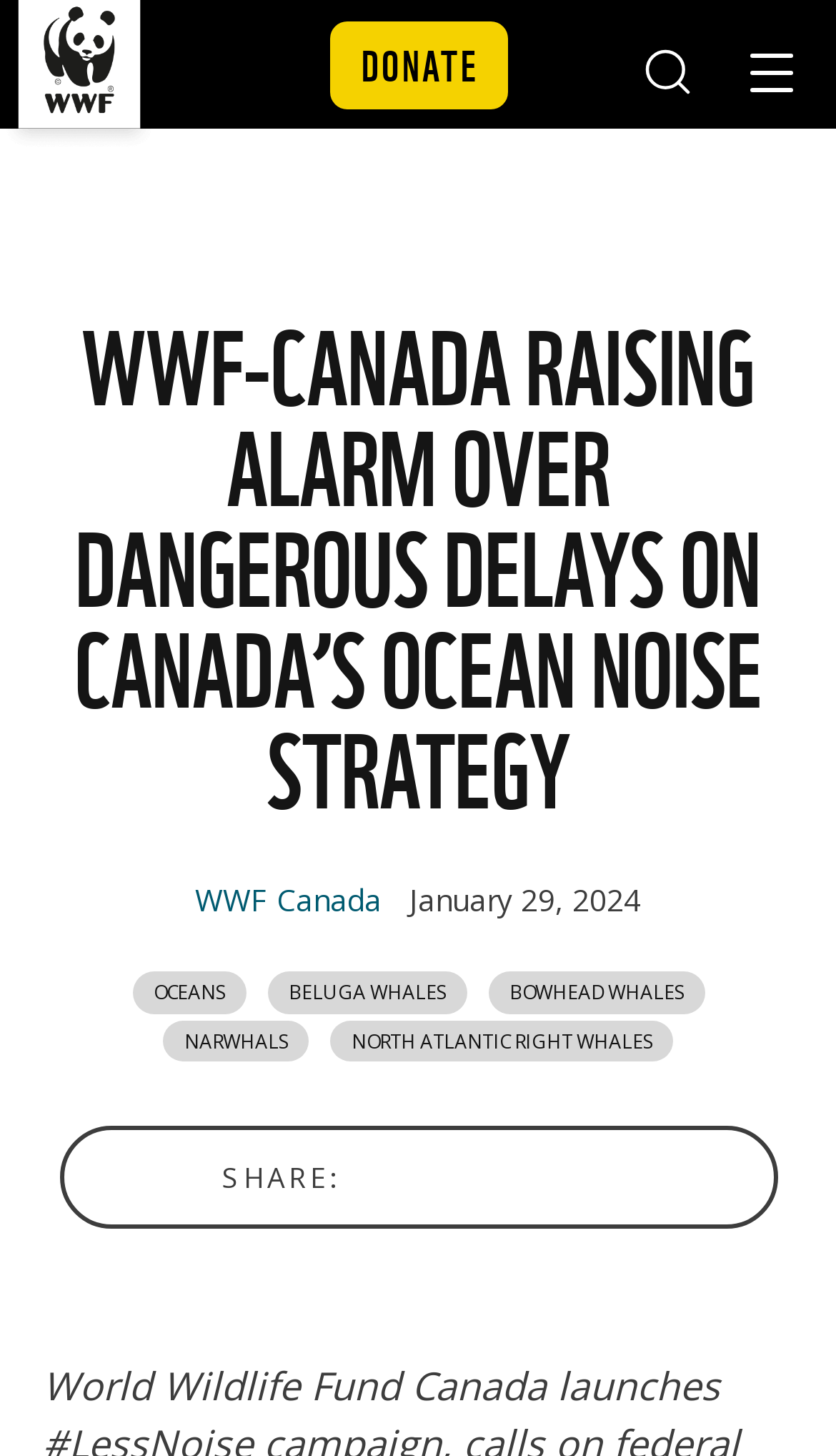Please determine the bounding box coordinates of the element's region to click for the following instruction: "Search using the mobile search".

[0.772, 0.031, 0.821, 0.059]